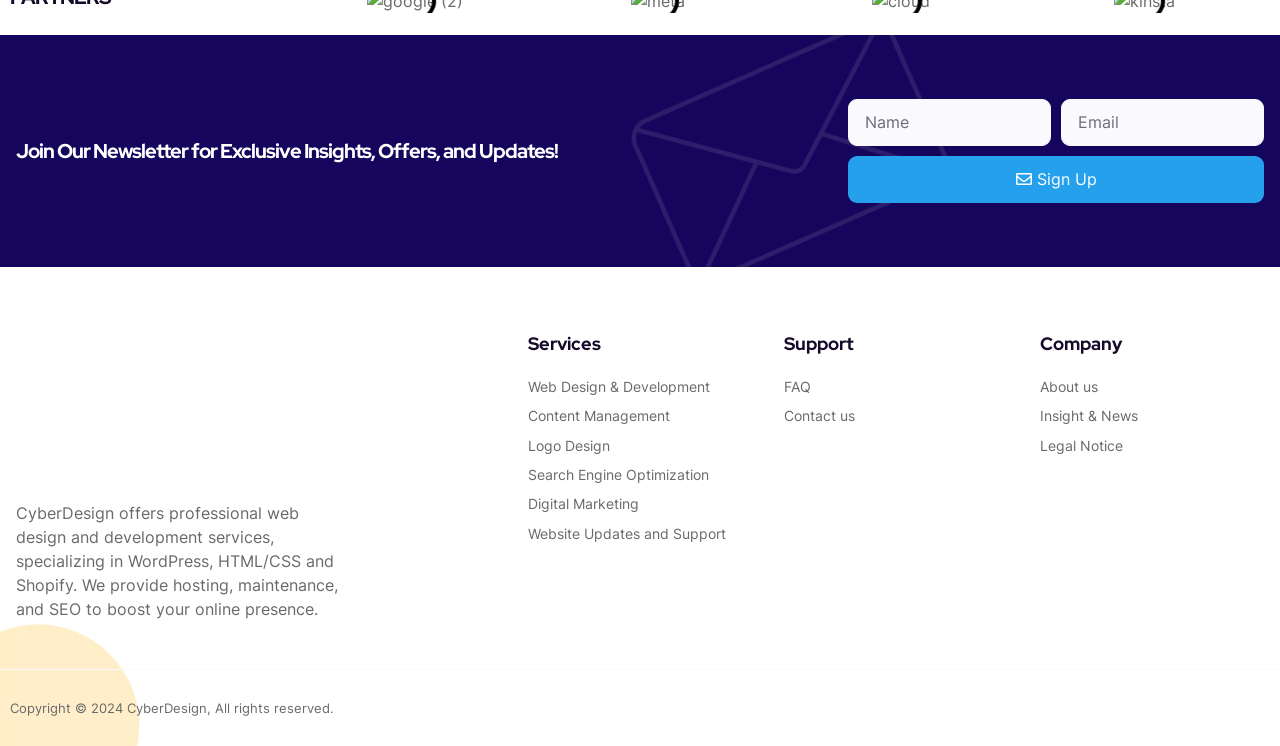Determine the bounding box coordinates of the region I should click to achieve the following instruction: "Learn more about web design and development services". Ensure the bounding box coordinates are four float numbers between 0 and 1, i.e., [left, top, right, bottom].

[0.412, 0.504, 0.588, 0.534]